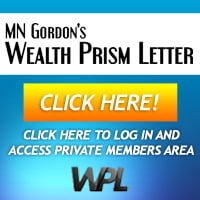Elaborate on all the key elements and details present in the image.

The image features a promotional graphic for MN Gordon's "Wealth Prism Letter," highlighting an invitation to access exclusive content. It prominently displays the text "CLICK HERE!" in a vibrant yellow font against a striking orange background, encouraging immediate action. Below the clickable text, there is a message indicating that users can log in and access the private members area, suggesting that valuable insights and resources are available to subscribers. The overall design is eye-catching, utilizing a modern aesthetic with bold contrasts to draw attention to the call-to-action and emphasize the importance of the membership.